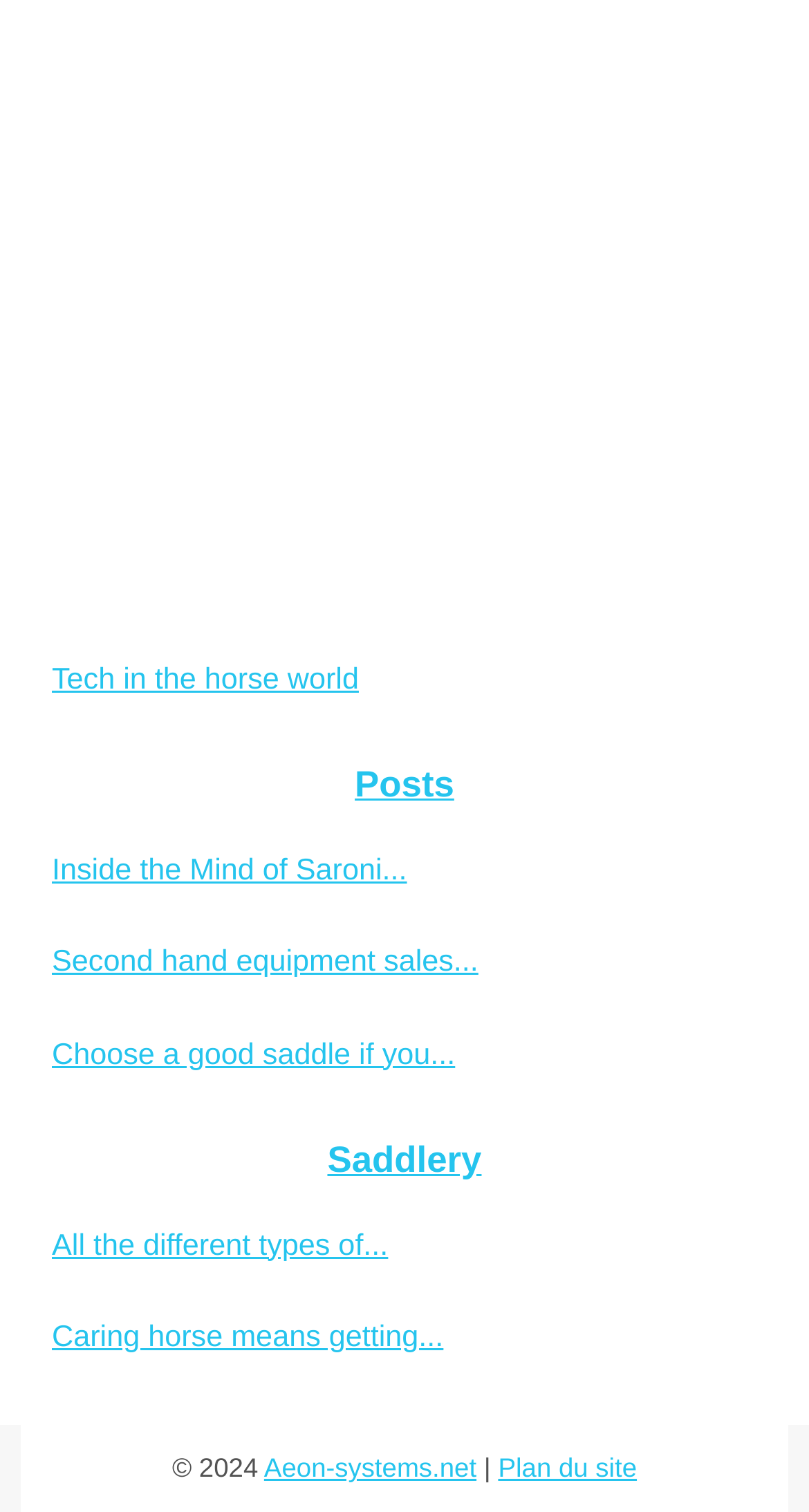How many links are there under the 'Posts' category?
Please answer using one word or phrase, based on the screenshot.

5